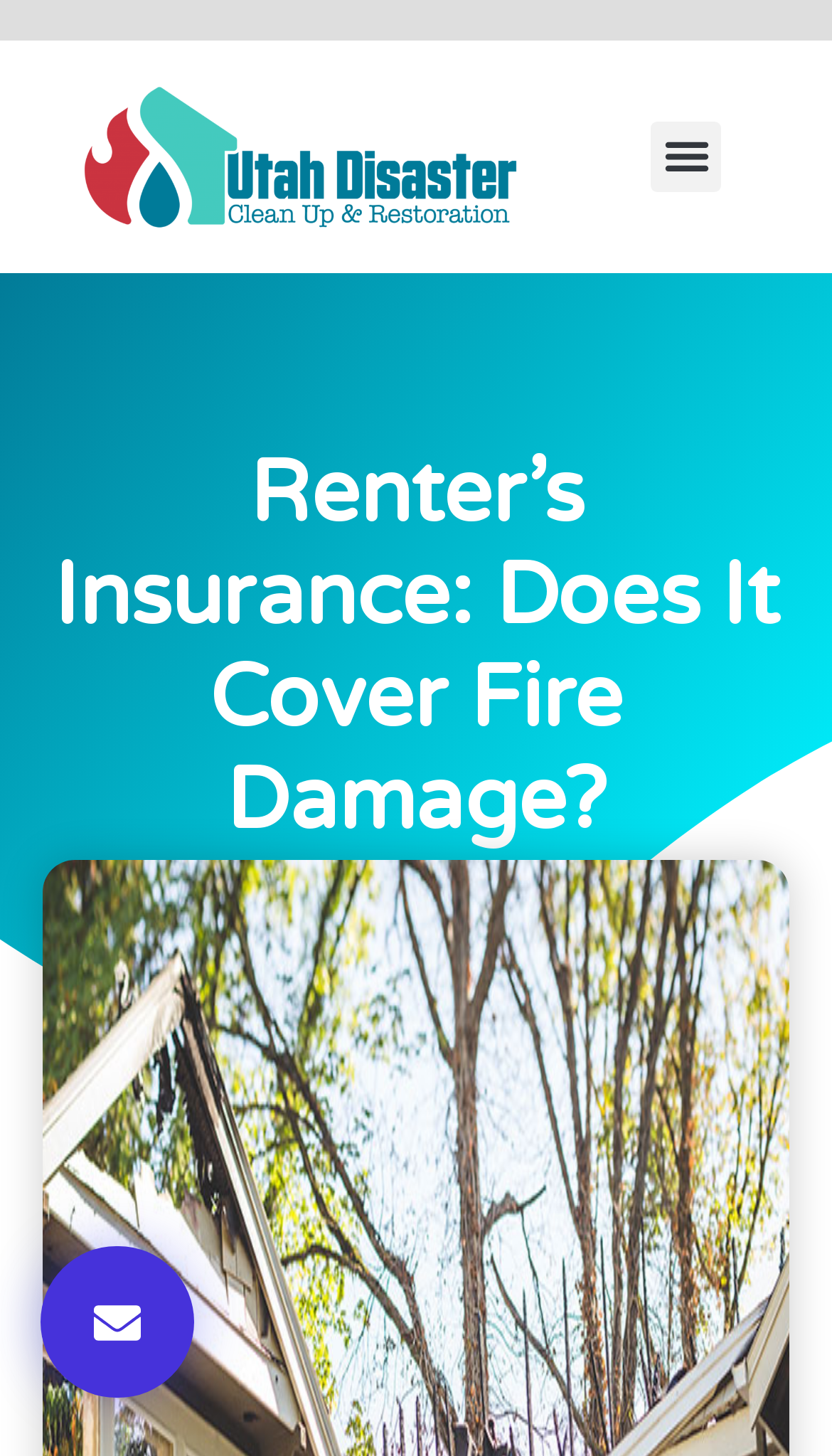What is the logo on the top left corner?
Based on the image, give a concise answer in the form of a single word or short phrase.

Utah Disaster Clean Up and Restoration Murray Utah Logo